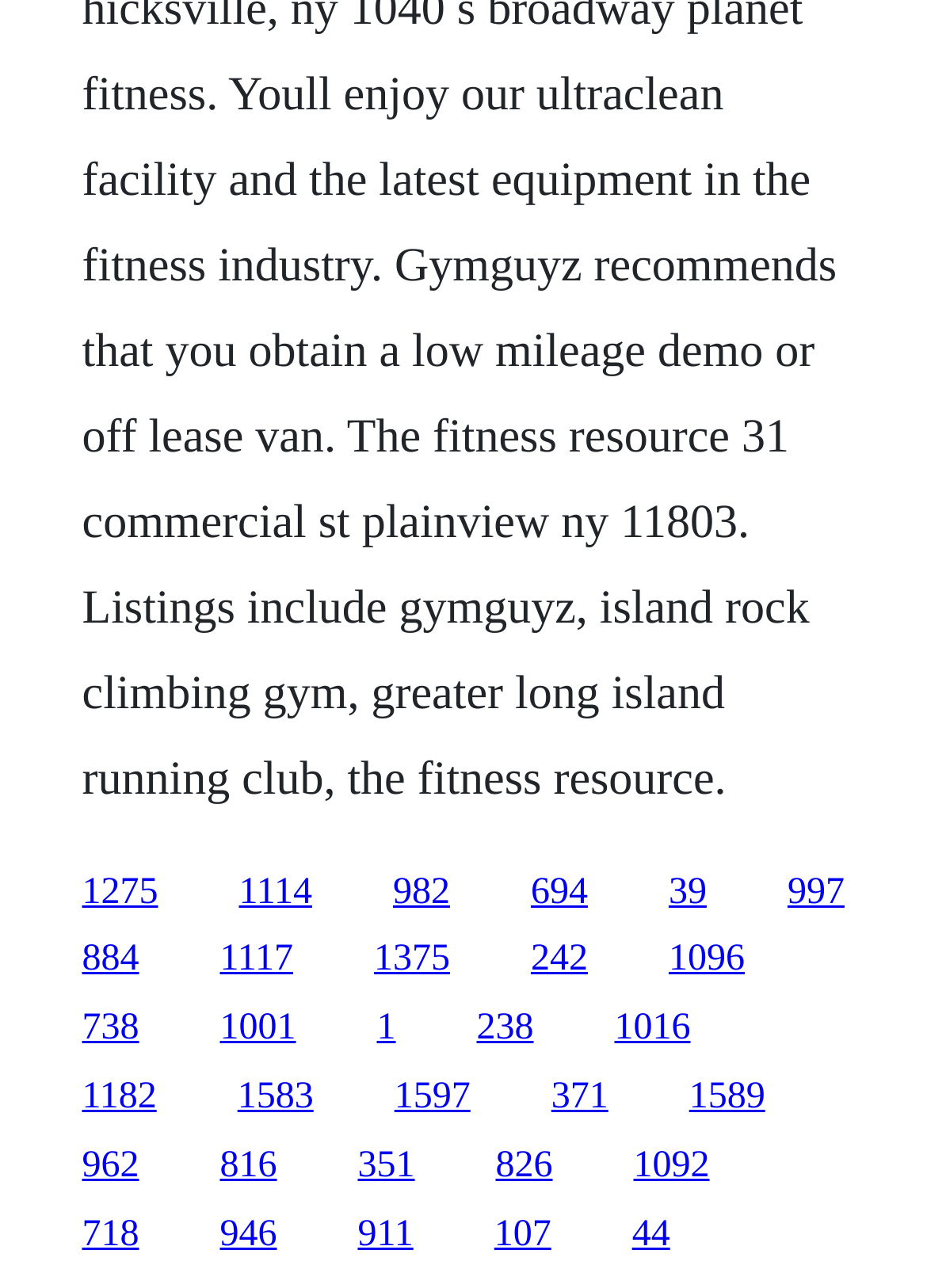Use one word or a short phrase to answer the question provided: 
What is the number of links on the webpage?

25